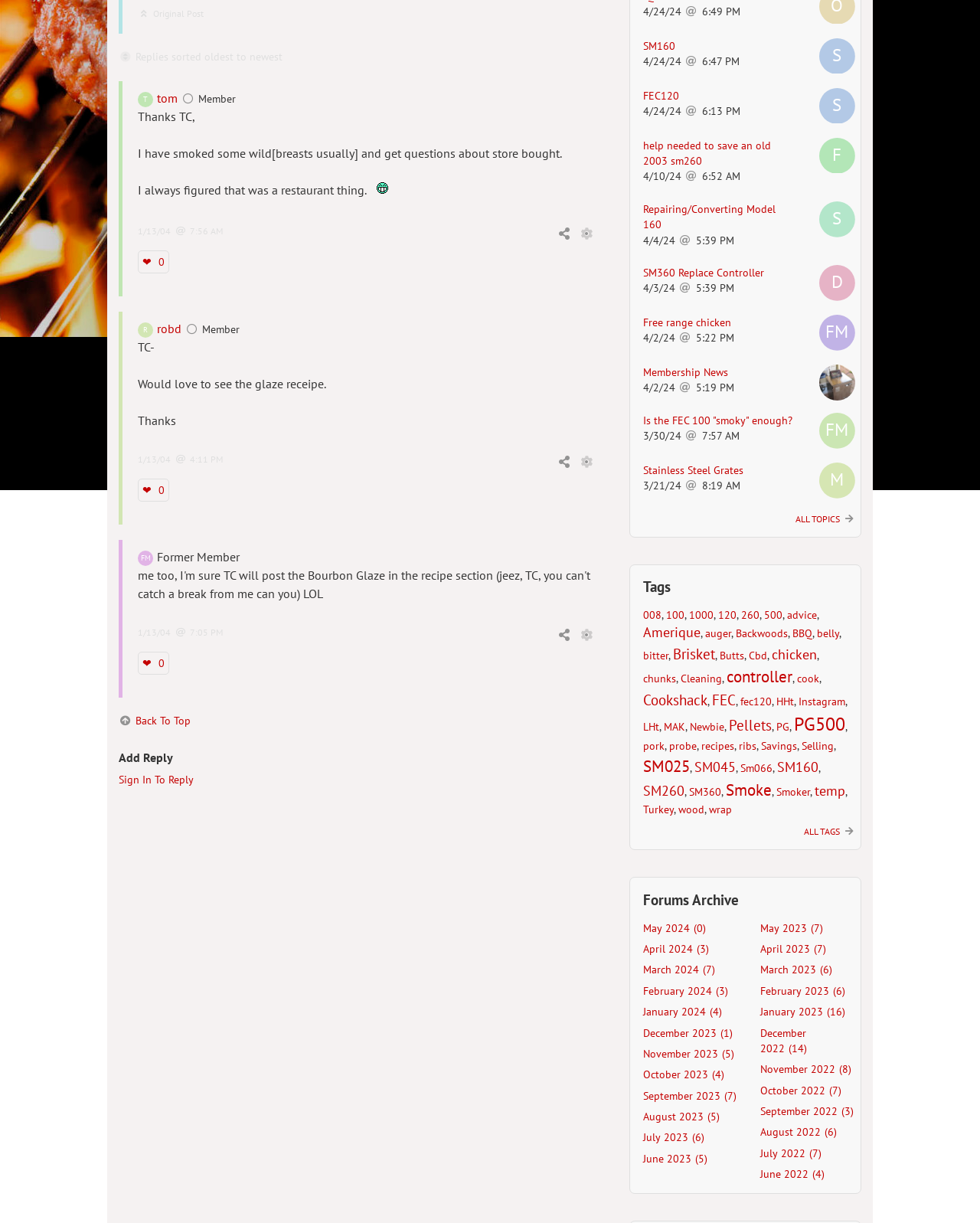Based on the element description: "alt="oldsarge" aria-describedby="tooltip-lw3jiryie"", identify the UI element and provide its bounding box coordinates. Use four float numbers between 0 and 1, [left, top, right, bottom].

[0.836, 0.306, 0.873, 0.317]